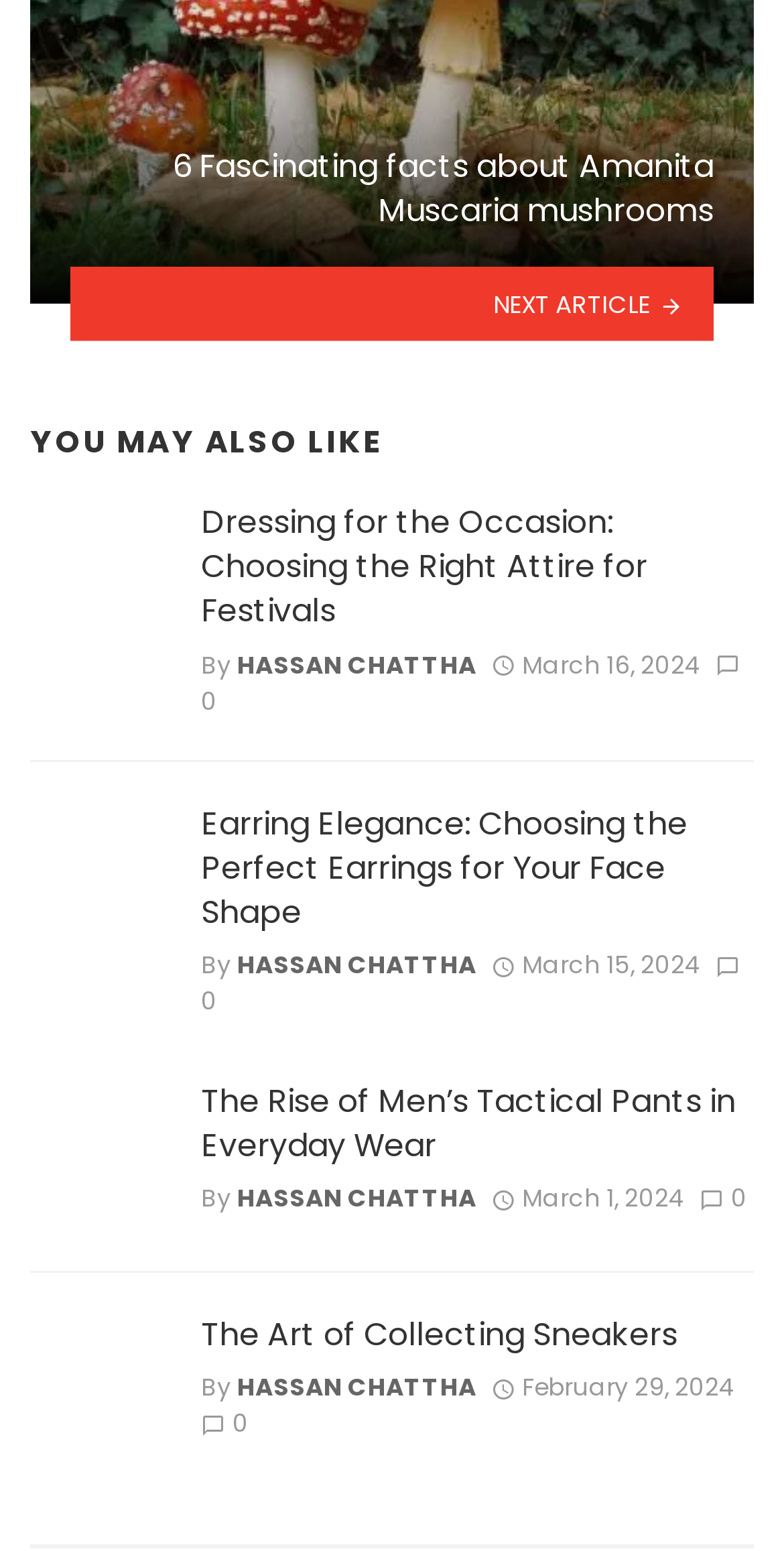Provide your answer in one word or a succinct phrase for the question: 
What is the date of the third article?

March 1, 2024 at 10:43 am